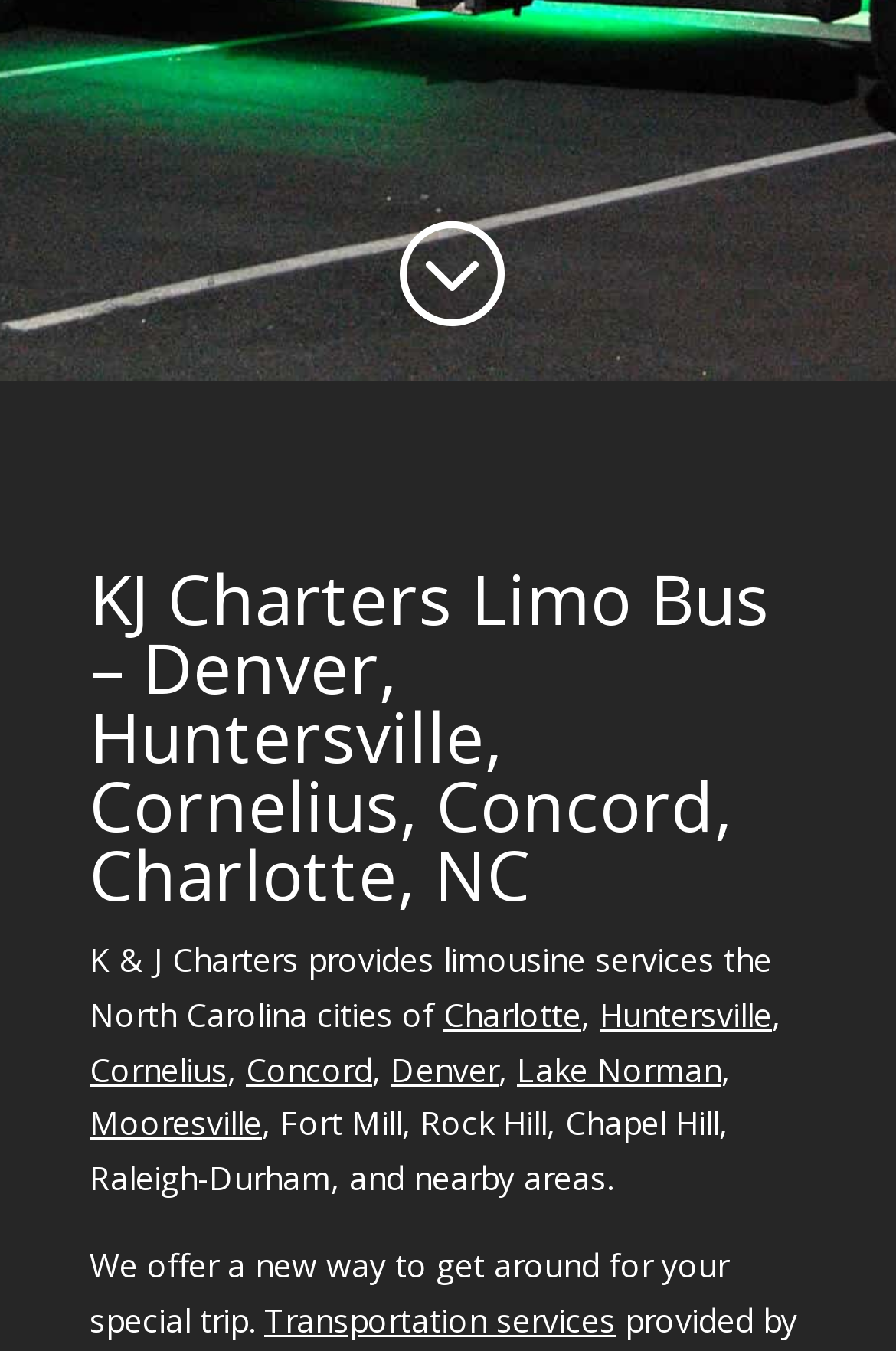Please find the bounding box coordinates of the clickable region needed to complete the following instruction: "Check out Concord". The bounding box coordinates must consist of four float numbers between 0 and 1, i.e., [left, top, right, bottom].

[0.274, 0.775, 0.415, 0.807]